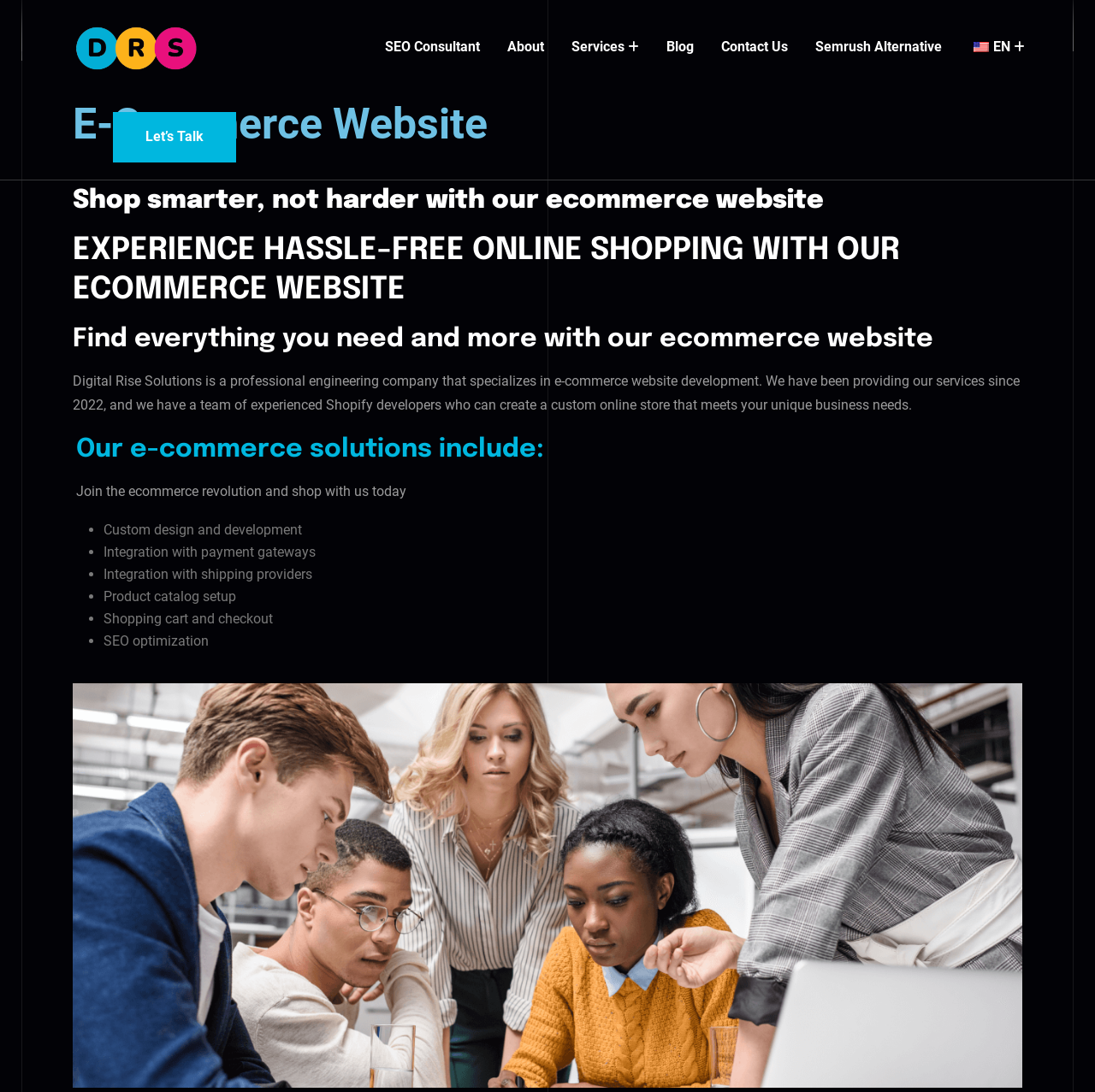What services do the company's Shopify developers provide?
Please look at the screenshot and answer using one word or phrase.

Custom online store creation